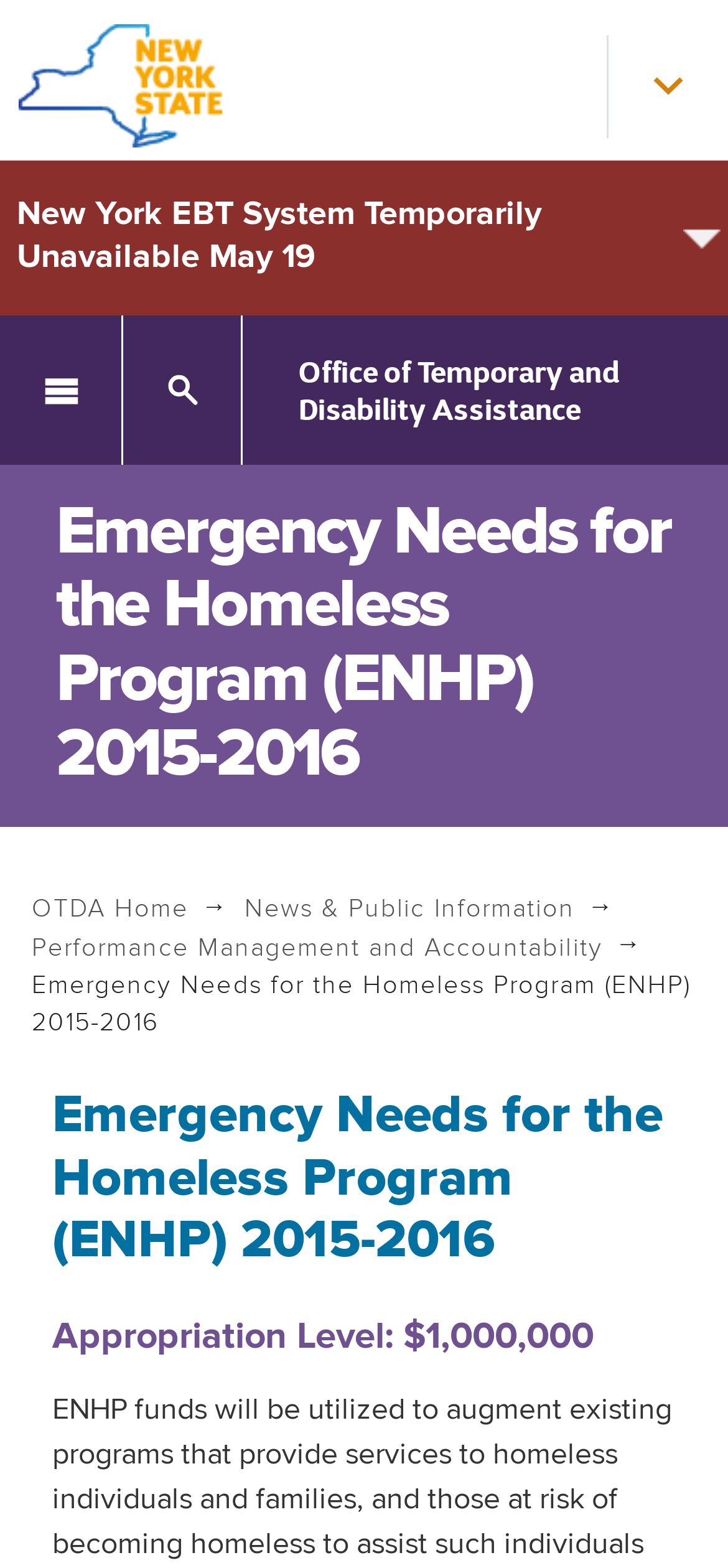Give a complete and precise description of the webpage's appearance.

The webpage is about the New York State Office of Temporary and Disability Assistance, which supervises support programs for families and individuals. At the top left corner, there are two "Skip to" links, one for content and one for site navigation. Next to them, there is a link to the New York State Home page, accompanied by an image of the same name.

Below these elements, there is an alert box with a heading that announces the temporary unavailability of the New York EBT System on May 19. On the top right side, there are two buttons, one for navigation menu and one for search.

Underneath the alert box, there is a link to the Office of Temporary and Disability Assistance, followed by a heading that describes the Emergency Needs for the Homeless Program (ENHP) for 2015-2016. Below this heading, there are three links: one to OTDA Home, one to News & Public Information, and one to Performance Management and Accountability.

Further down, there is a static text element that repeats the program name, followed by two headings that provide more information about the program, including its appropriation level of $1,000,000. At the bottom right corner, there is a "Back to Top" link with an arrow icon.